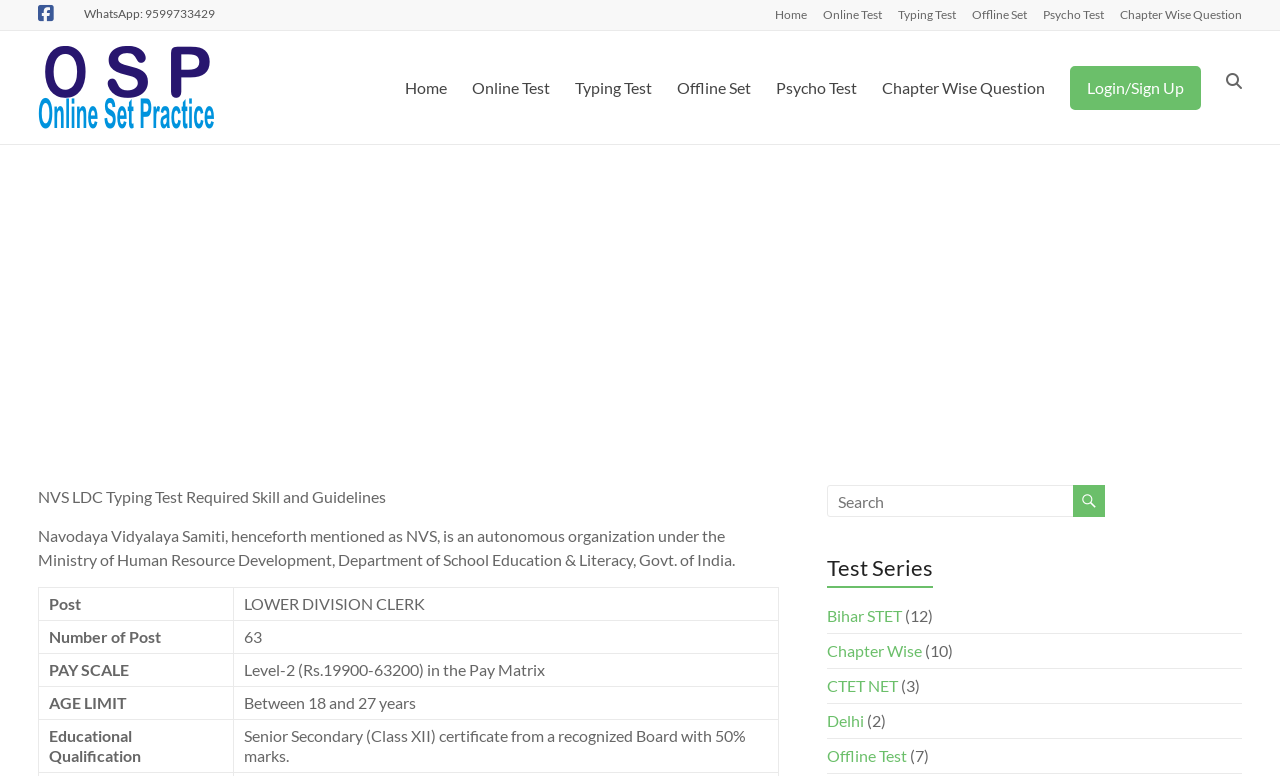Using the provided description peter's blog, find the bounding box coordinates for the UI element. Provide the coordinates in (top-left x, top-left y, bottom-right x, bottom-right y) format, ensuring all values are between 0 and 1.

None